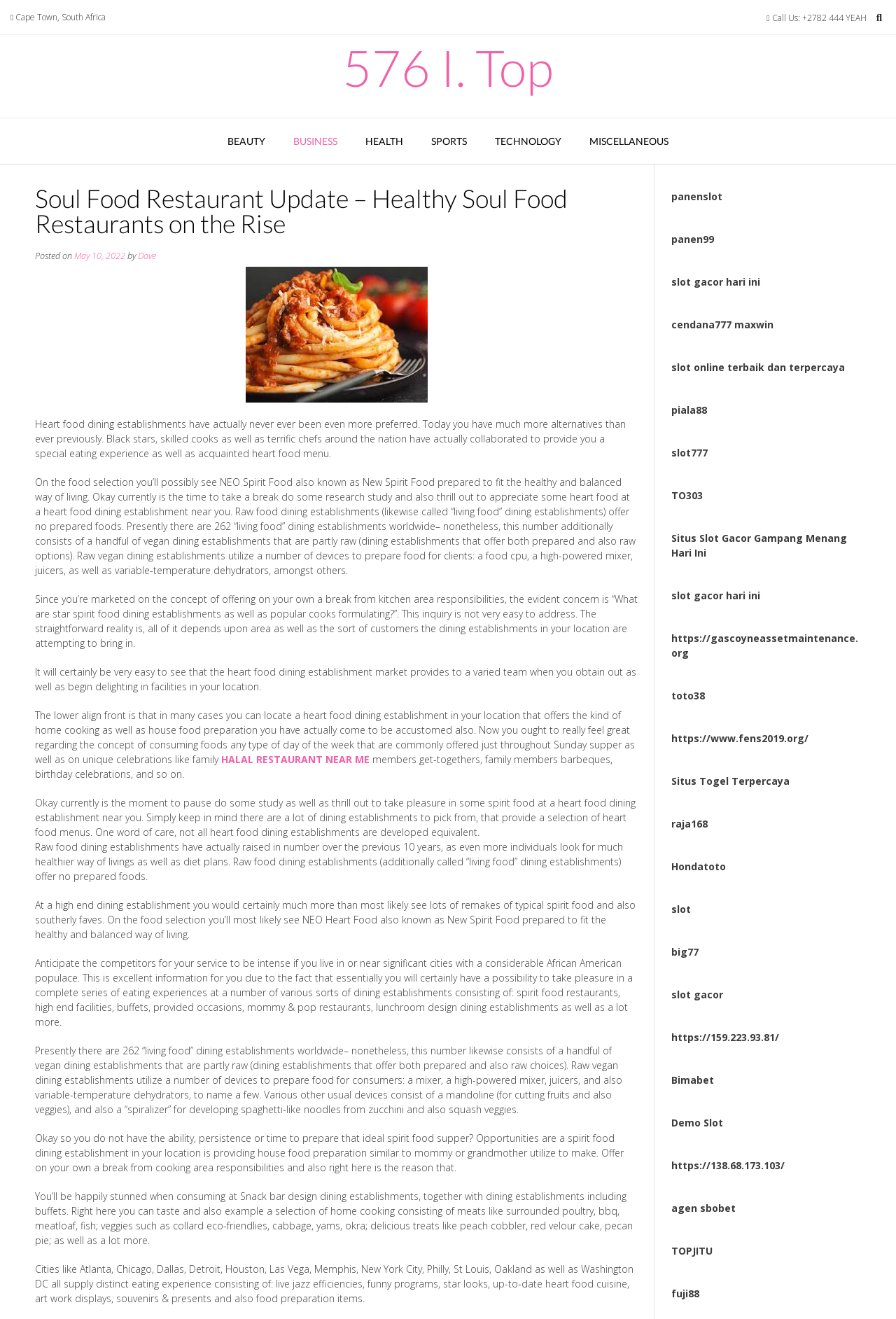Please find the bounding box for the following UI element description. Provide the coordinates in (top-left x, top-left y, bottom-right x, bottom-right y) format, with values between 0 and 1: 576 I. Top

[0.0, 0.062, 0.108, 0.082]